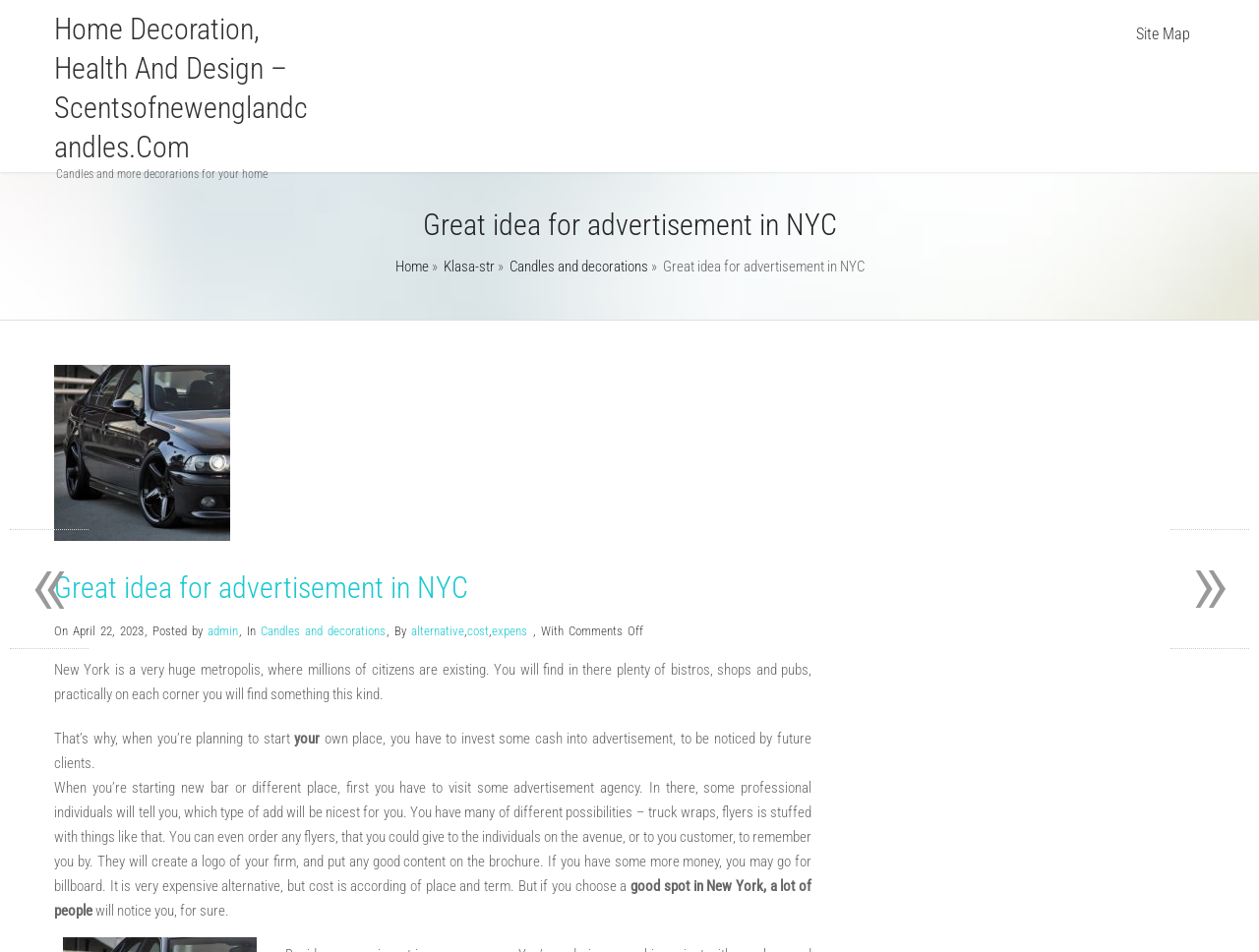Explain the webpage's design and content in an elaborate manner.

The webpage appears to be a blog post or article about advertising in New York City. At the top, there is a link to the homepage, "Home Decoration, Health And Design – Scentsofnewenglandcandles.Com", and a brief description, "Candles and more decorations for your home". 

On the top-right corner, there is a link to the site map. Below the description, there is a table with a heading "Great idea for advertisement in NYC" and several links, including "Home", "Klasa-str", and "Candles and decorations". 

Further down, there is another heading "Great idea for advertisement in NYC" followed by the date "On April 22, 2023" and the author's name "admin". The article's content starts below, discussing the importance of advertising in New York City, where there are many bistros, shops, and pubs. 

The text explains that when starting a new business, investing in advertisement is crucial to attract customers. It suggests visiting an advertisement agency to determine the best type of advertisement, such as truck wraps, flyers, or billboards. The article continues to discuss the benefits of advertising in New York City, particularly if you choose a good spot.

There are several links and navigation elements throughout the page, including links to previous and next pages, and a link to the "alternative" and "cost" categories.